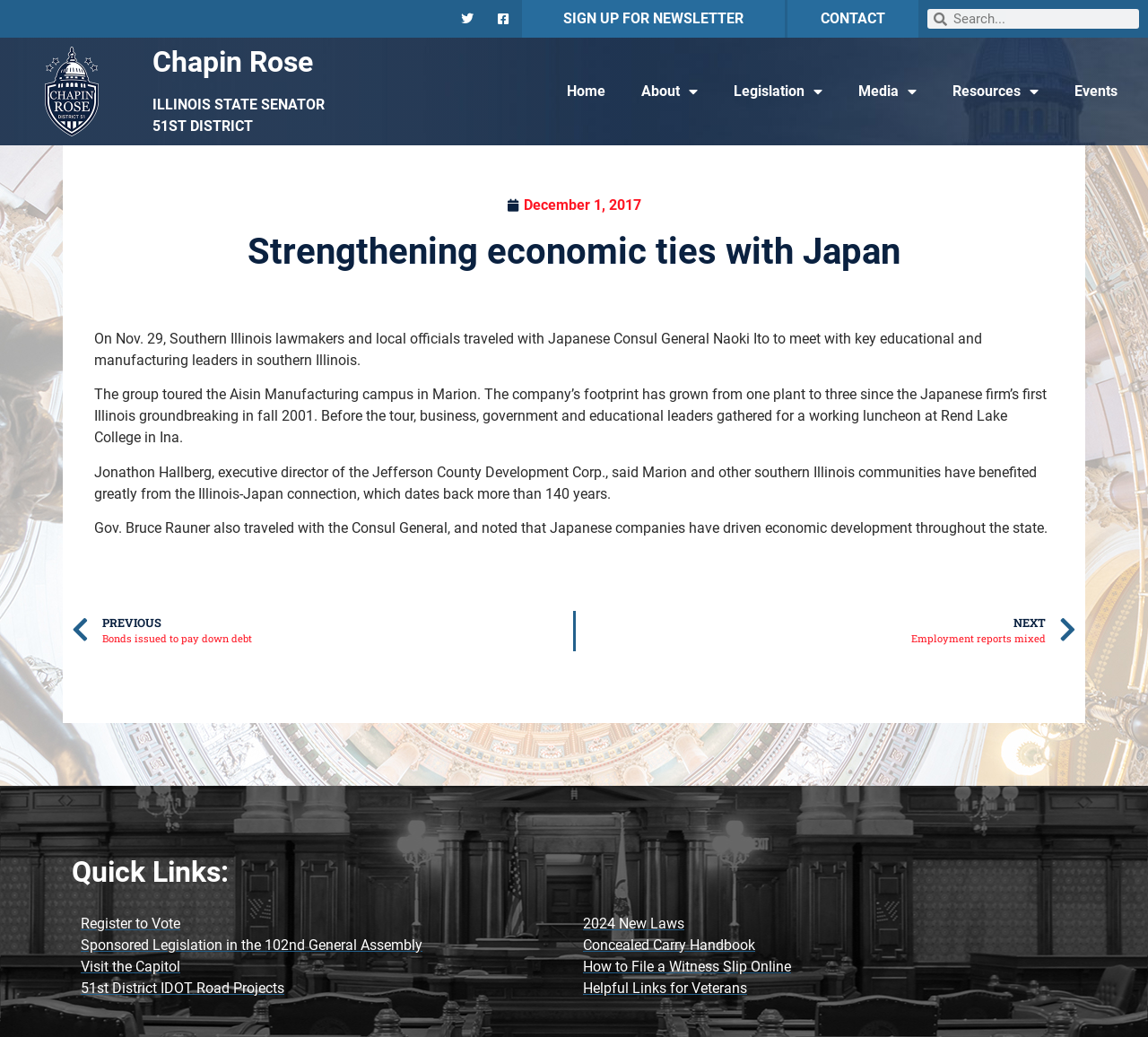Use the details in the image to answer the question thoroughly: 
What is the district number of Chapin Rose?

I found the answer by looking at the static text element with the text '51ST DISTRICT' which is located close to the heading element with the text 'Chapin Rose'.